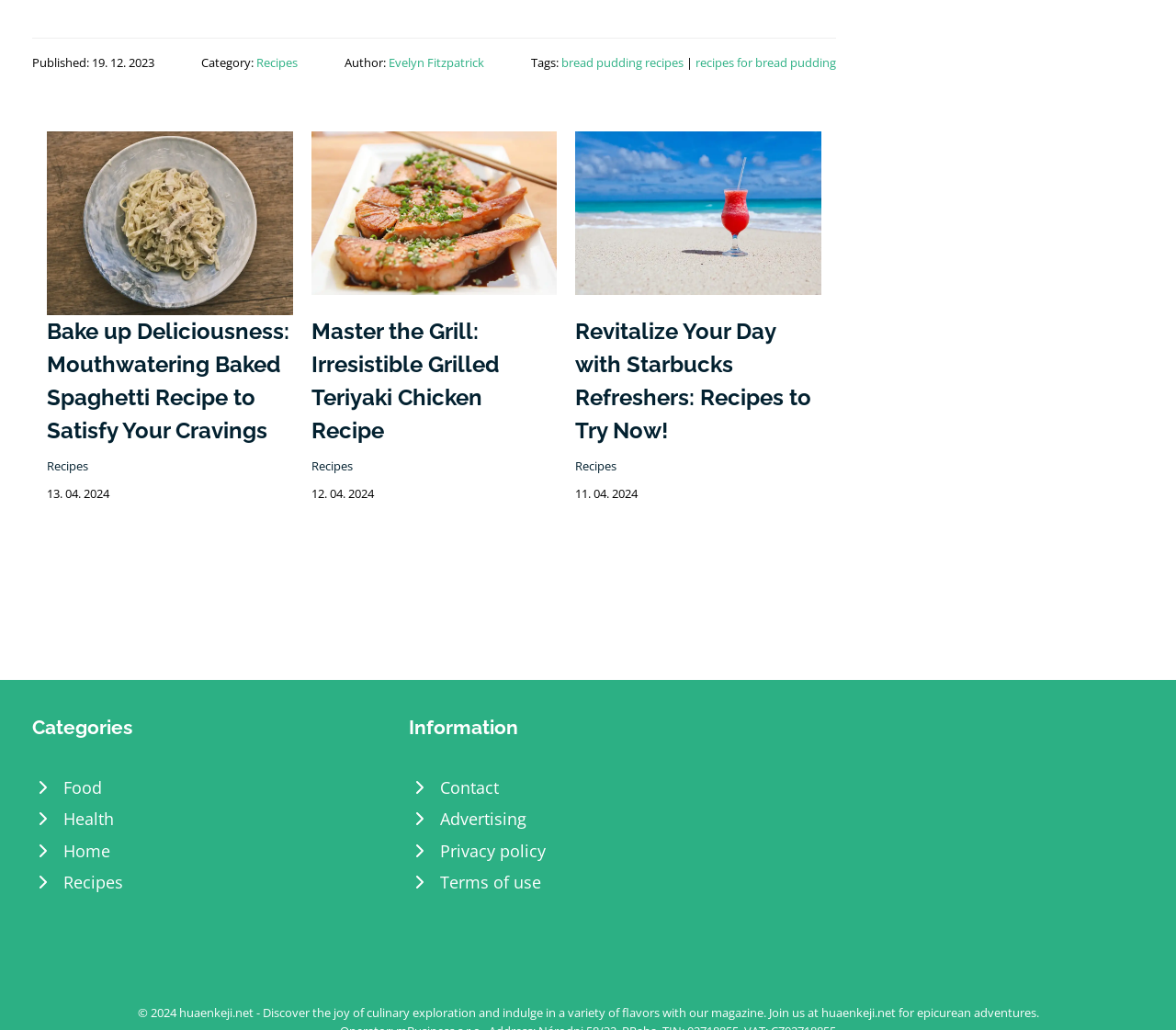Please locate the bounding box coordinates for the element that should be clicked to achieve the following instruction: "Explore the 'Recipes' category". Ensure the coordinates are given as four float numbers between 0 and 1, i.e., [left, top, right, bottom].

[0.027, 0.841, 0.332, 0.871]